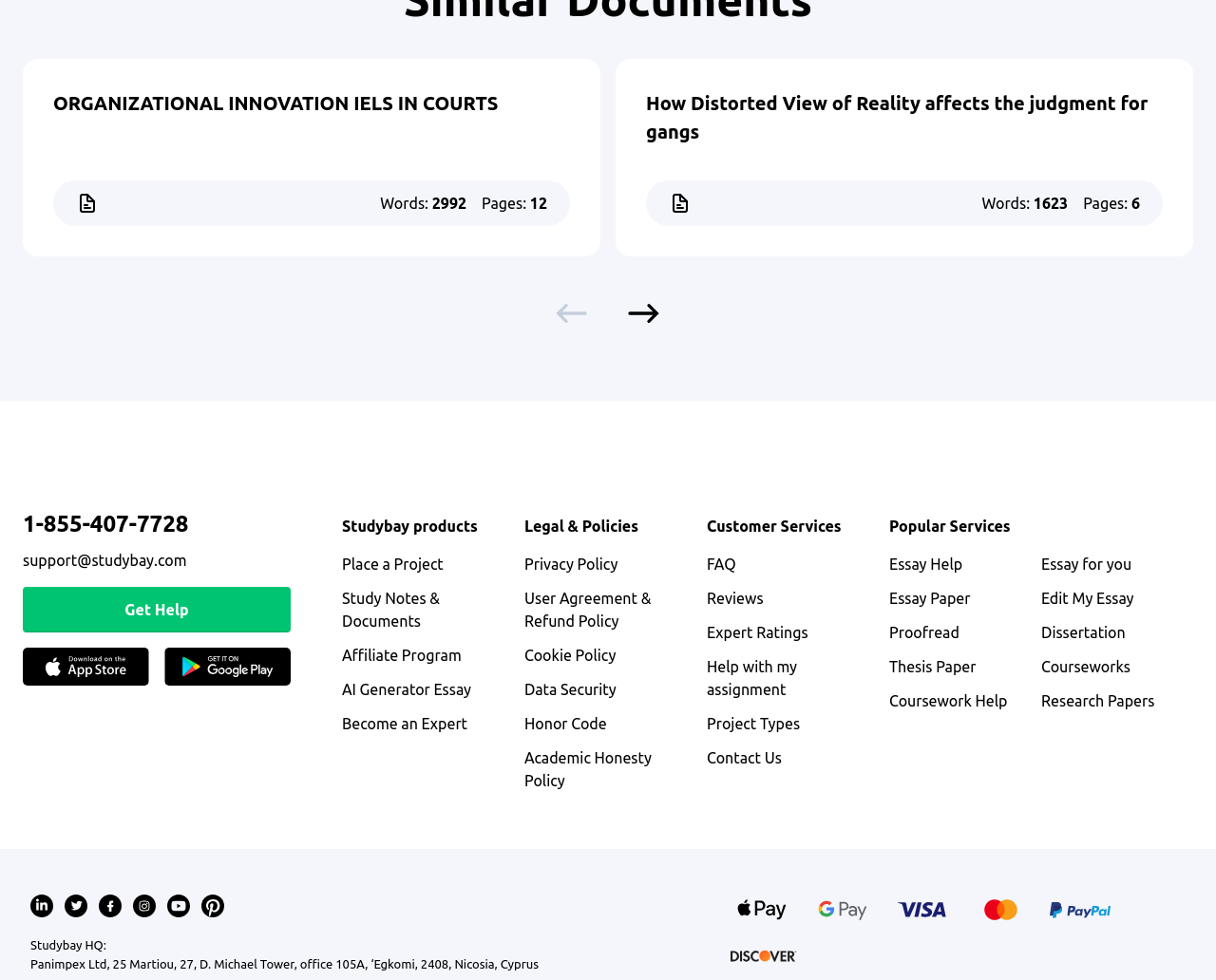Provide the bounding box coordinates of the section that needs to be clicked to accomplish the following instruction: "Click the 'Sign up' button."

[0.266, 0.532, 0.478, 0.578]